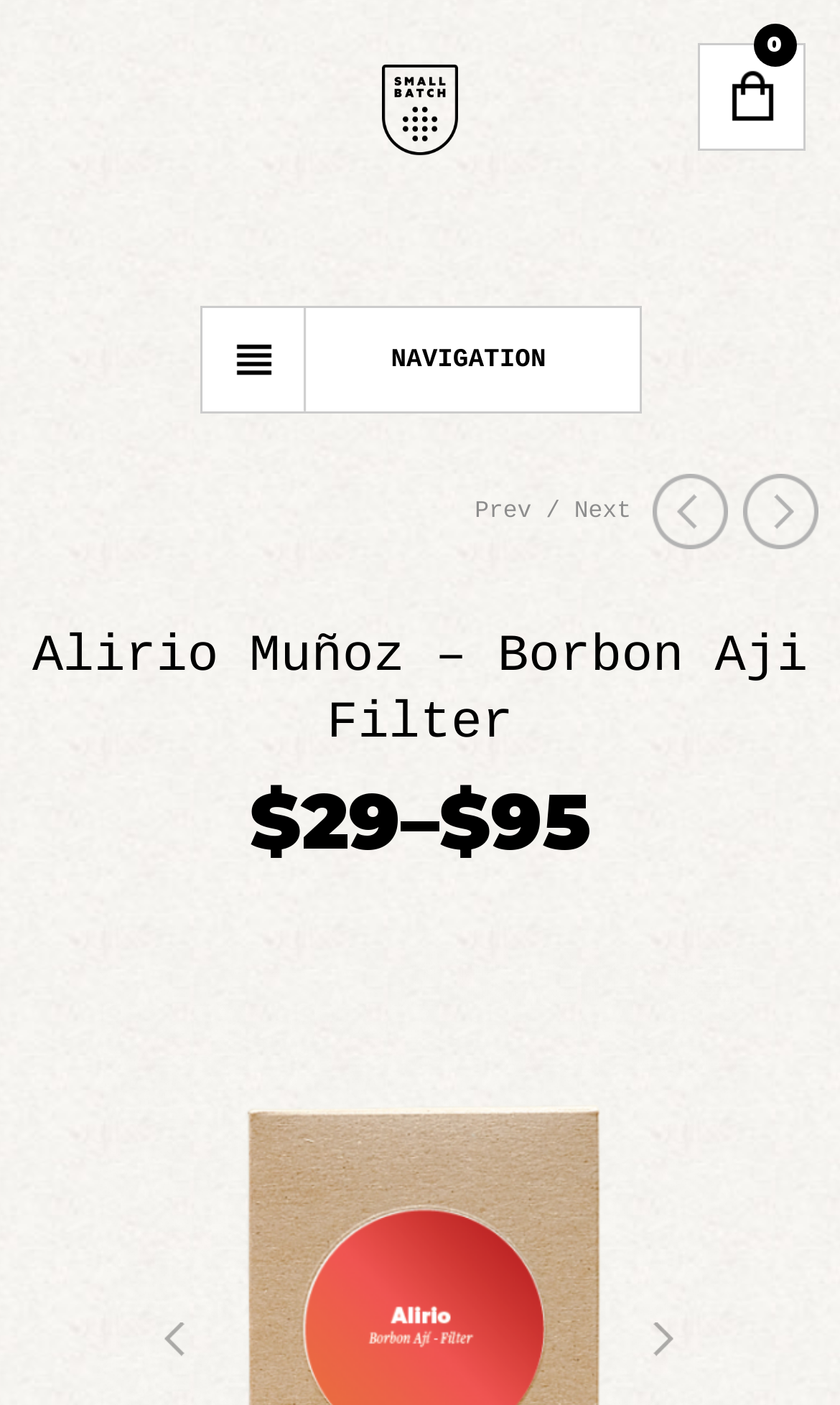Using the details in the image, give a detailed response to the question below:
What is the purpose of the Prev / Next links?

The Prev / Next links are likely used to navigate between different products or pages on the website, allowing users to browse through the available products.